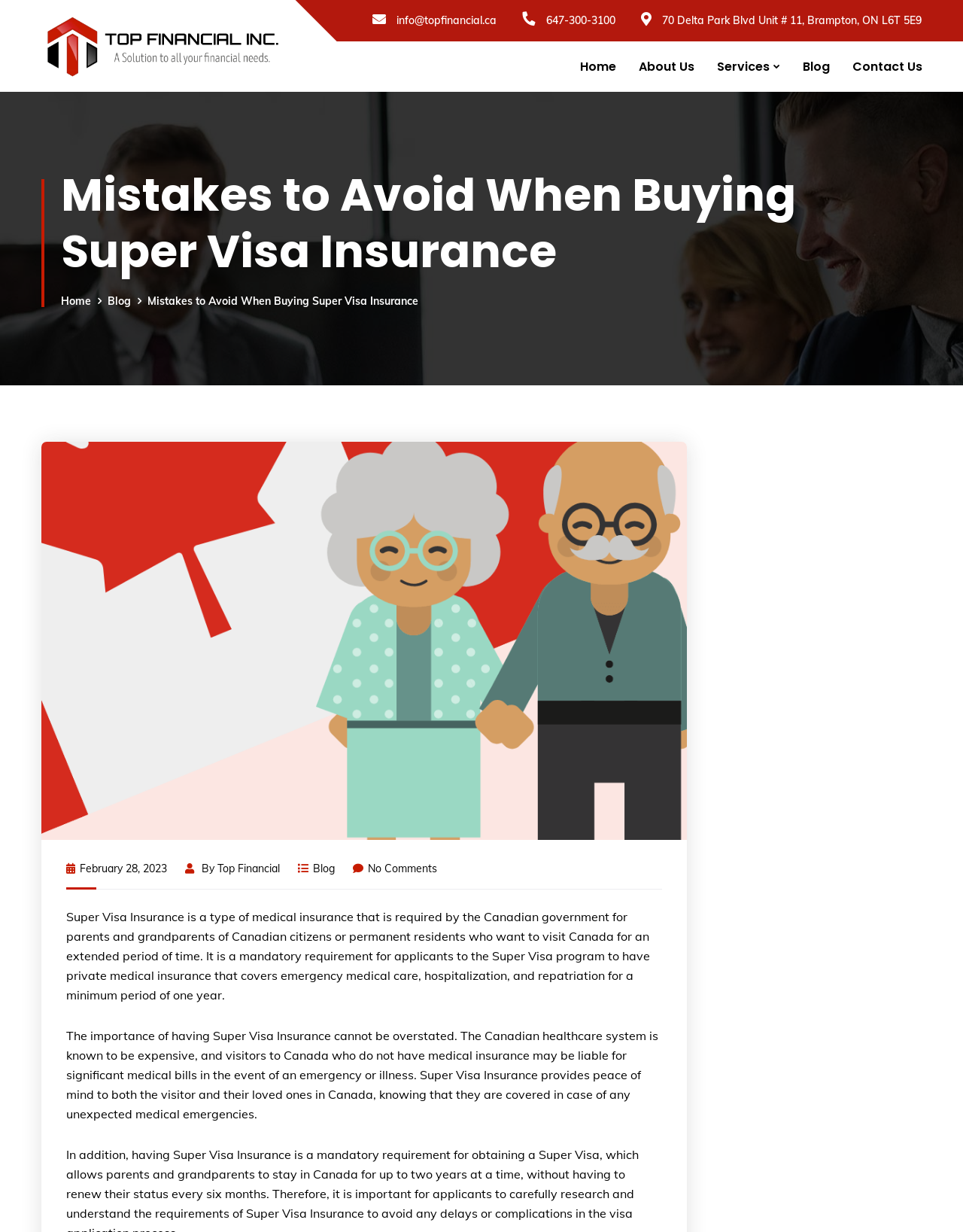How many comments are there on the blog post?
Using the image as a reference, answer the question with a short word or phrase.

No Comments